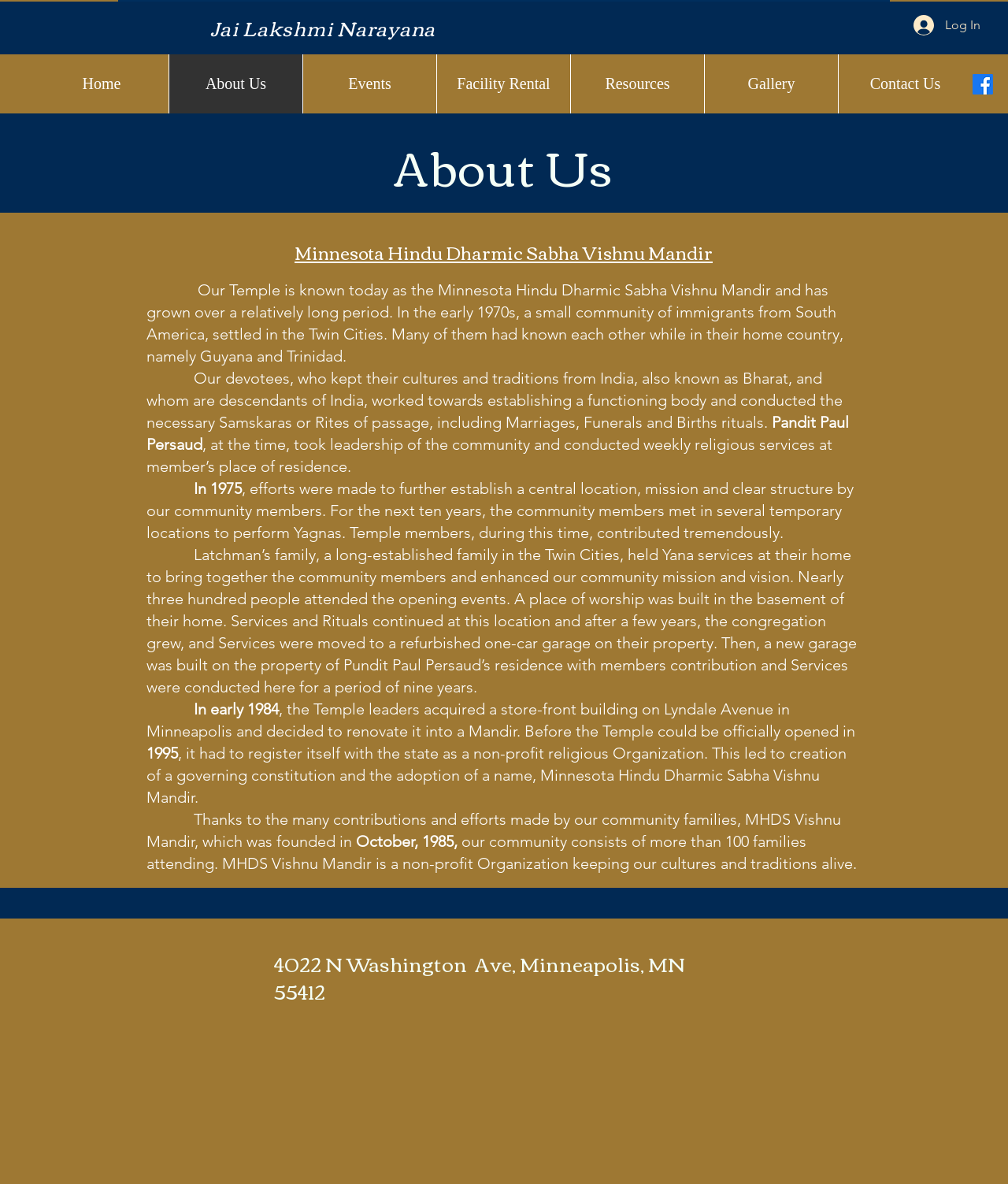Please determine the bounding box coordinates for the element that should be clicked to follow these instructions: "Select English language".

None